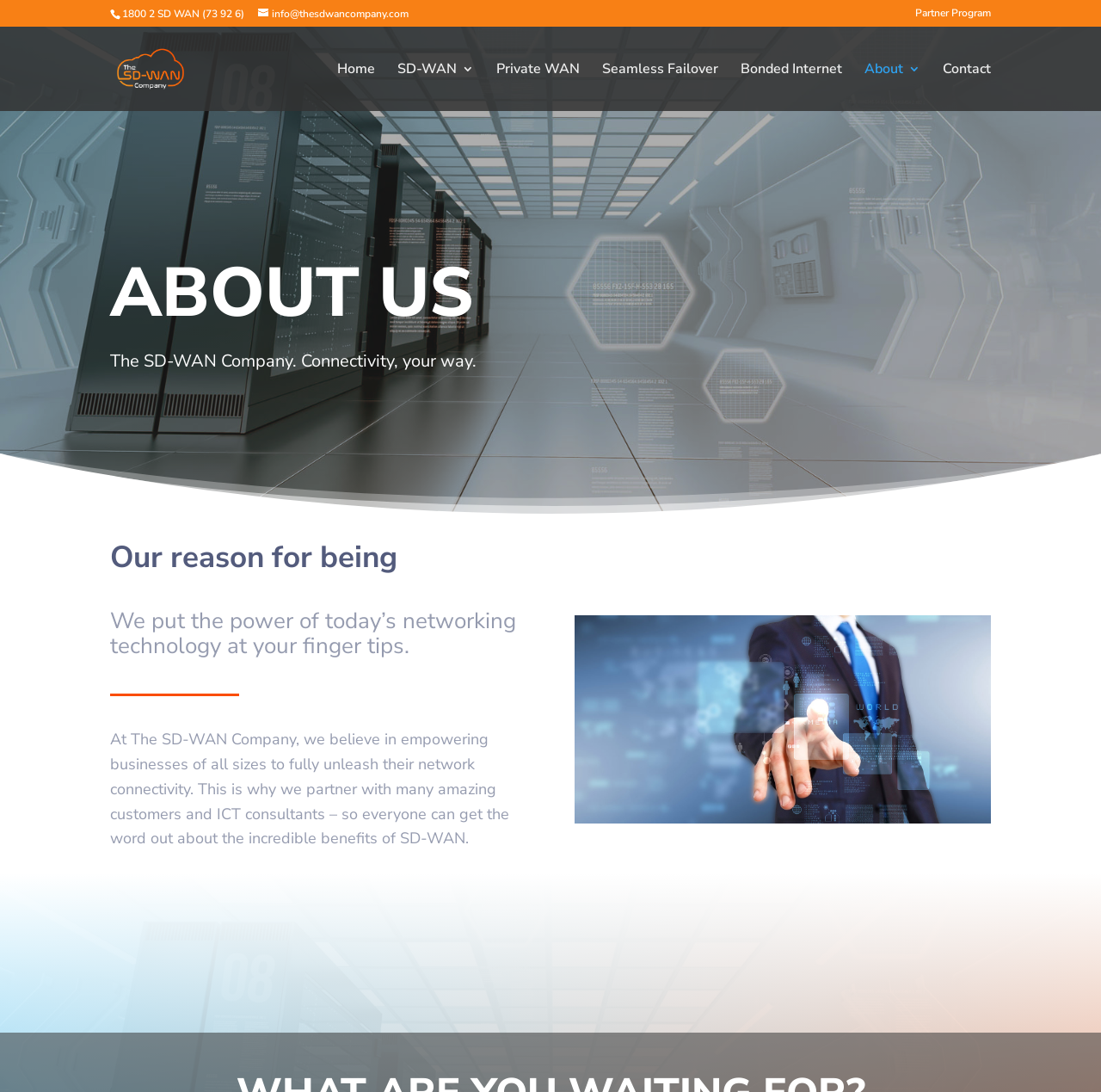Find the bounding box coordinates for the area you need to click to carry out the instruction: "visit the home page". The coordinates should be four float numbers between 0 and 1, indicated as [left, top, right, bottom].

[0.306, 0.058, 0.341, 0.102]